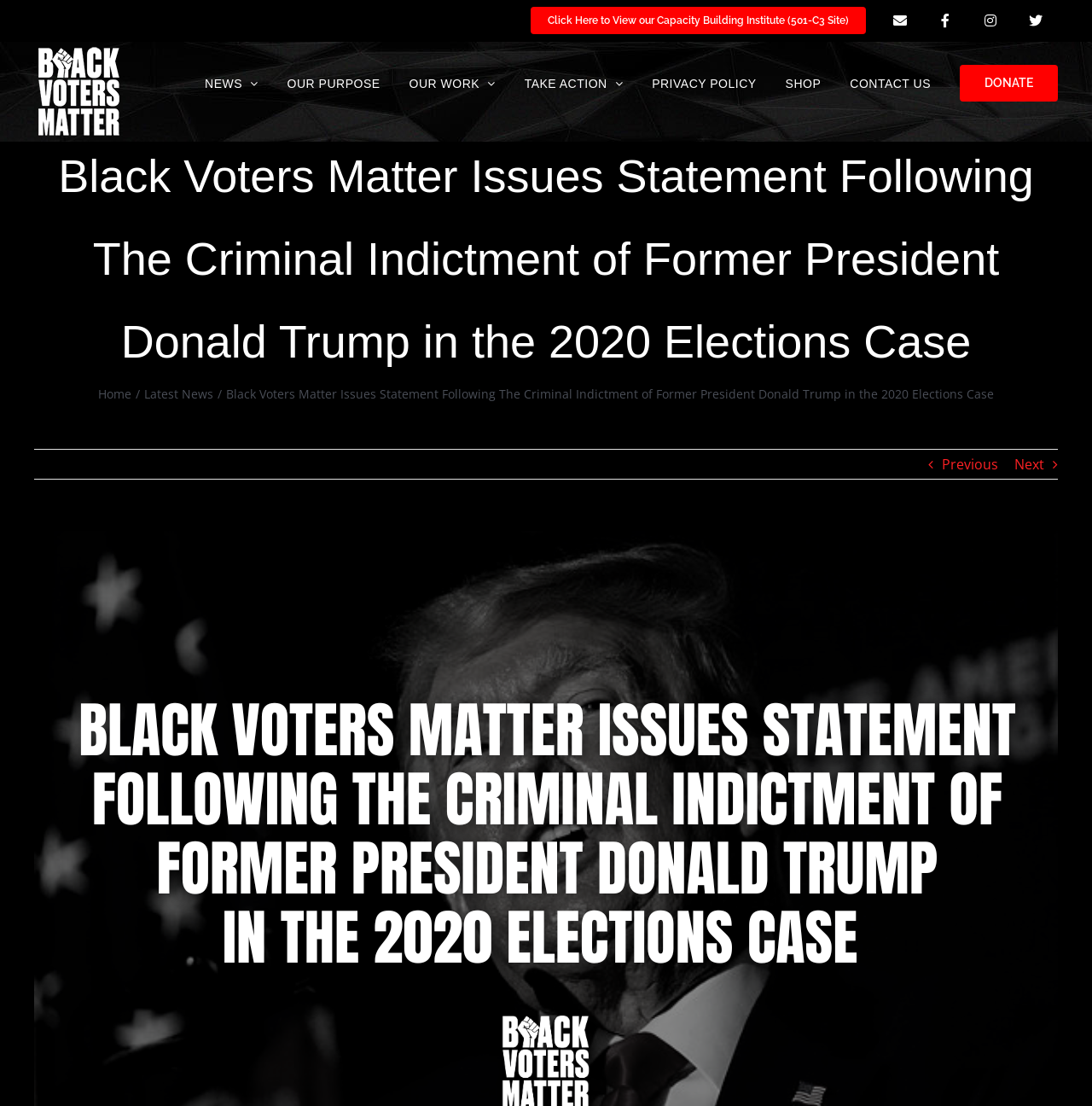Identify the bounding box for the described UI element: "Go to Top".

[0.904, 0.961, 0.941, 0.988]